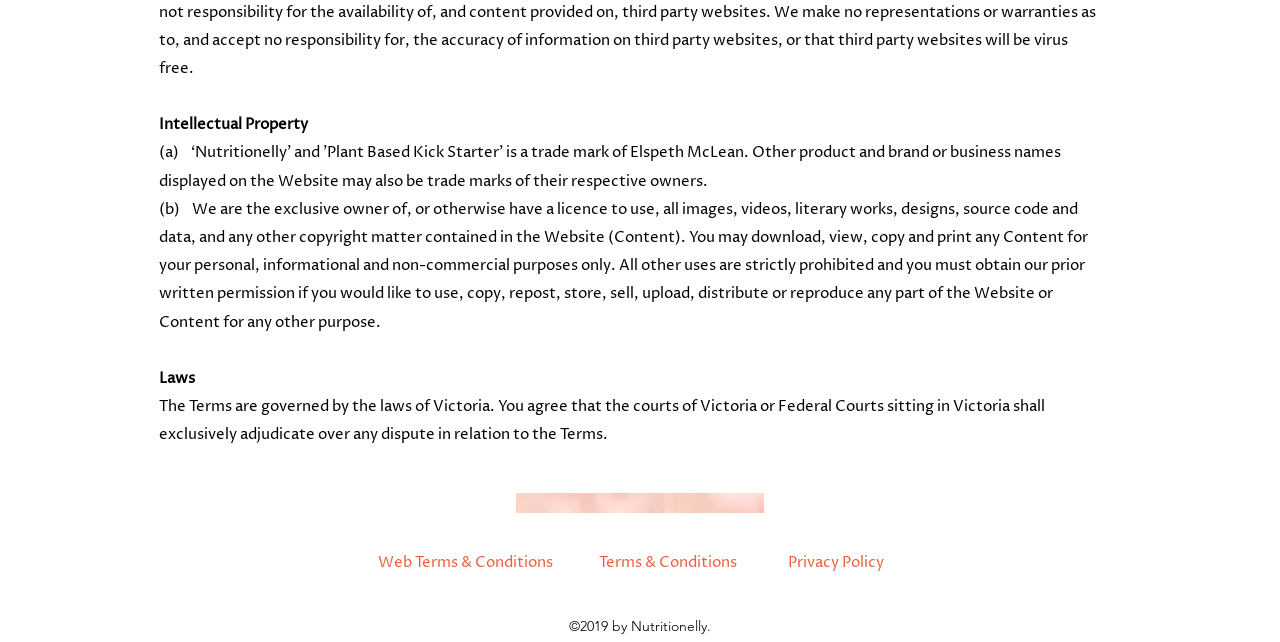Bounding box coordinates are specified in the format (top-left x, top-left y, bottom-right x, bottom-right y). All values are floating point numbers bounded between 0 and 1. Please provide the bounding box coordinate of the region this sentence describes: Web Terms & Conditions

[0.293, 0.845, 0.434, 0.907]